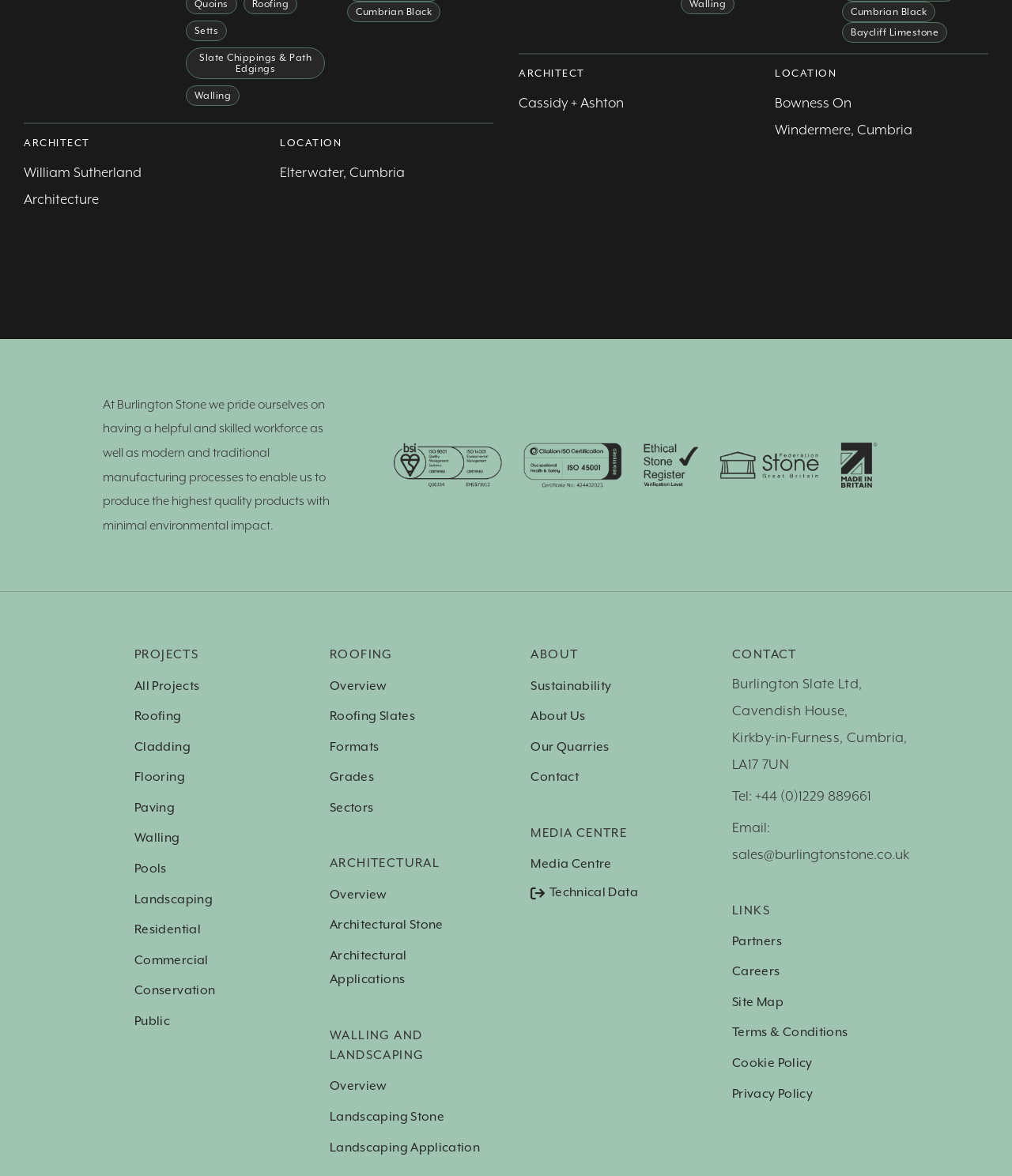Identify the bounding box coordinates for the element you need to click to achieve the following task: "Click on '2046 torrent movie download'". Provide the bounding box coordinates as four float numbers between 0 and 1, in the form [left, top, right, bottom].

None